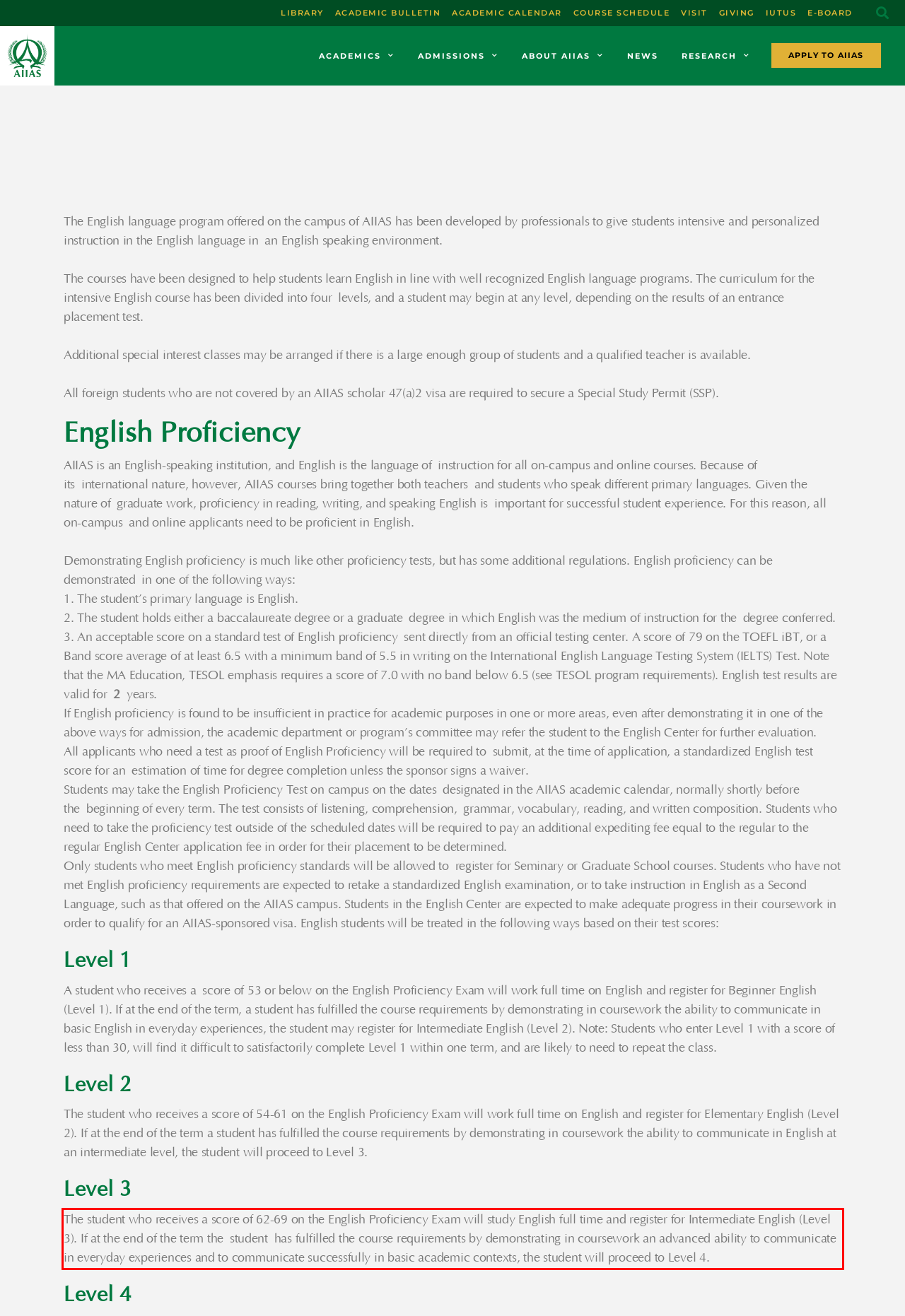Given a screenshot of a webpage containing a red rectangle bounding box, extract and provide the text content found within the red bounding box.

The student who receives a score of 62-69 on the English Proficiency Exam will study English full time and register for Intermediate English (Level 3). If at the end of the term the student has fulfilled the course requirements by demonstrating in coursework an advanced ability to communicate in everyday experiences and to communicate successfully in basic academic contexts, the student will proceed to Level 4.